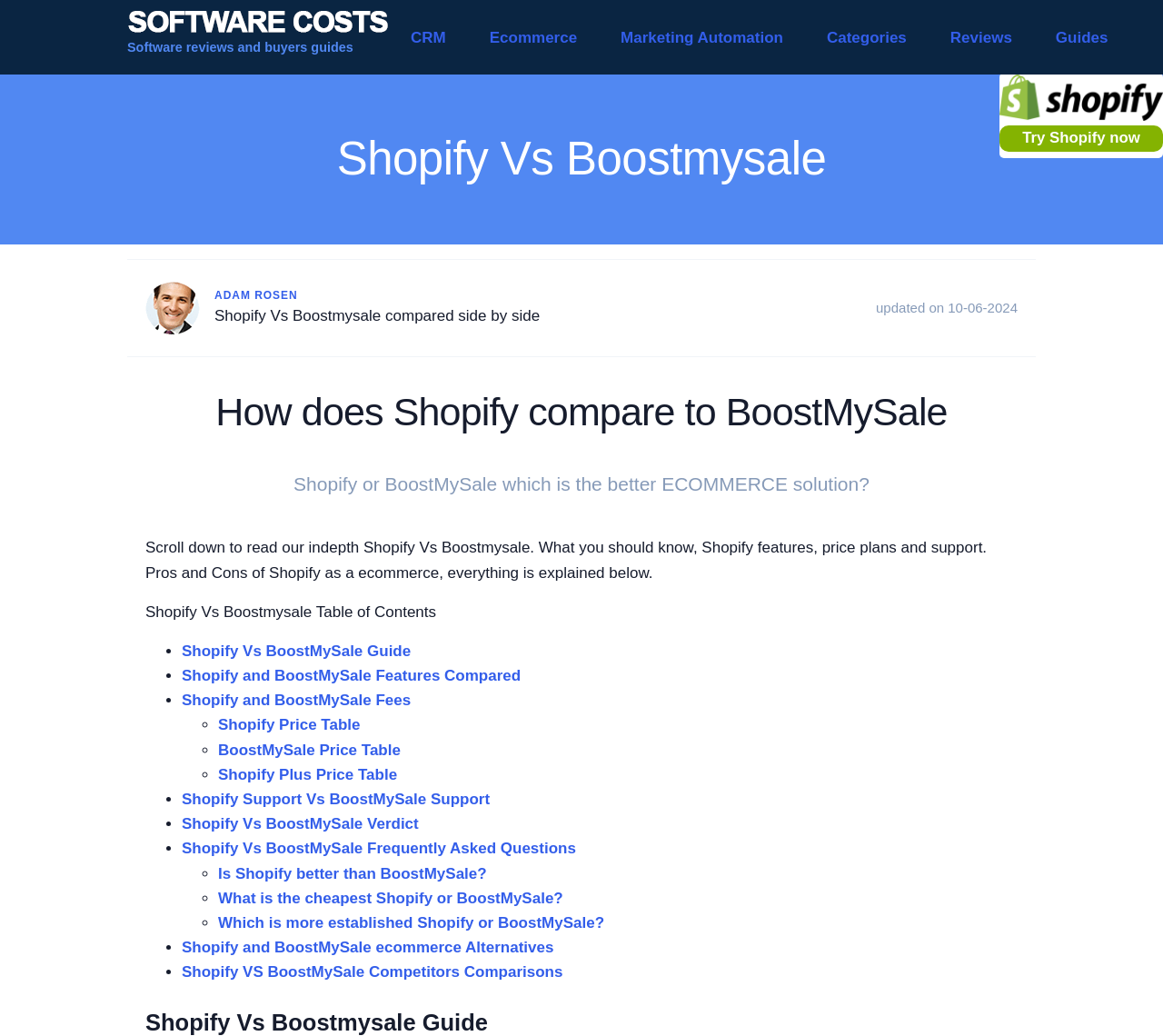Please provide a comprehensive response to the question based on the details in the image: What are the categories of comparison between Shopify and BoostMySale?

The table of contents lists various categories of comparison between Shopify and BoostMySale, including 'Shopify Vs BoostMySale Guide', 'Shopify and BoostMySale Features Compared', 'Shopify and BoostMySale Fees', 'Shopify Support Vs BoostMySale Support', and others.